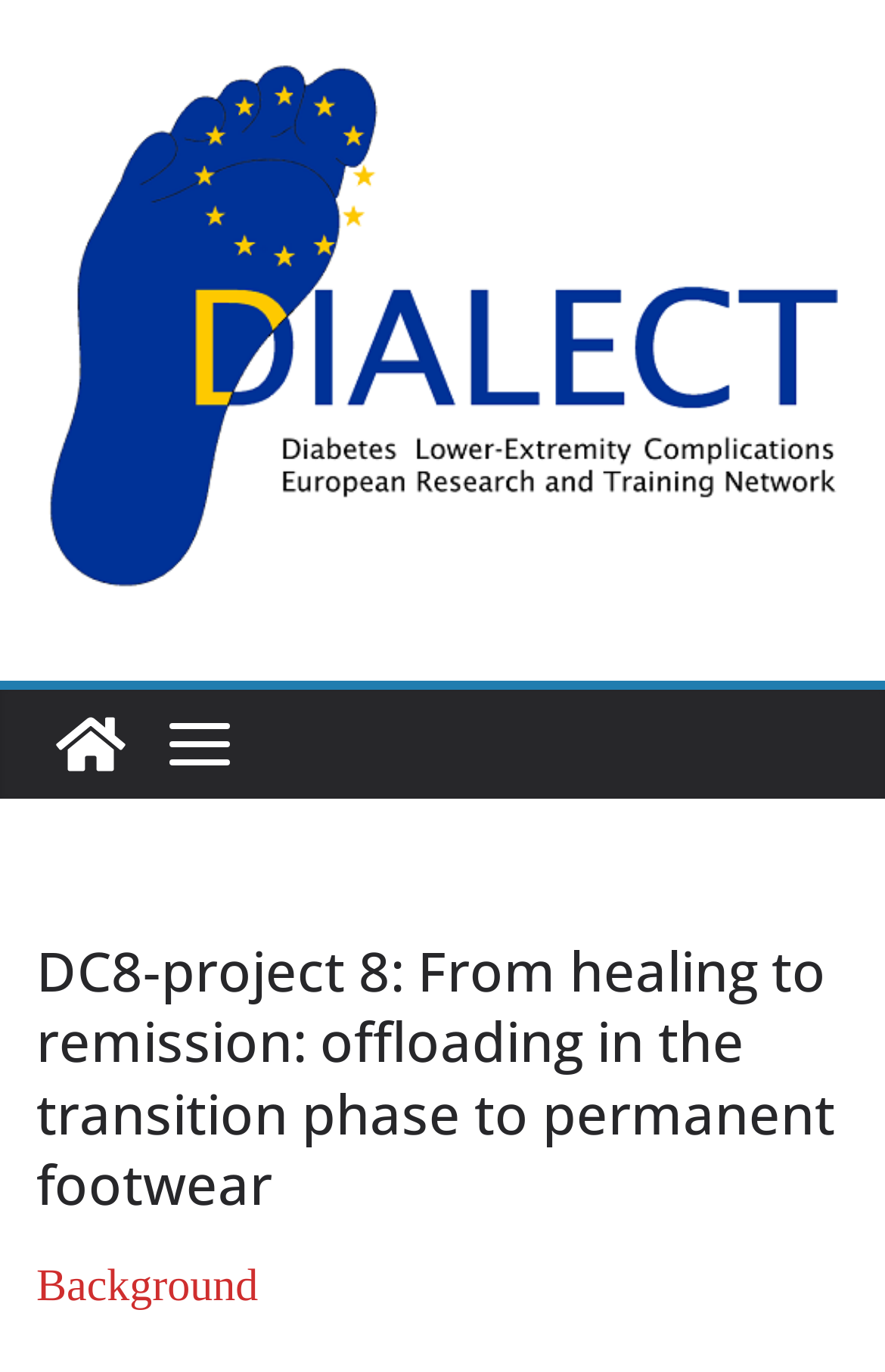Explain the contents of the webpage comprehensively.

The webpage is about the DC8-project 8, specifically focusing on the transition phase from healing to remission, and offloading in permanent footwear. 

At the top of the page, there is a prominent header with the title "DC8-project 8: From healing to remission: offloading in the transition phase to permanent footwear". 

Below the header, there are two links side by side, with the first link taking up most of the width and the second link being narrower. The second link contains an image. 

To the right of the first link, there is another image. 

Further down the page, there is a section labeled "Background", which likely provides context or introductory information about the project.